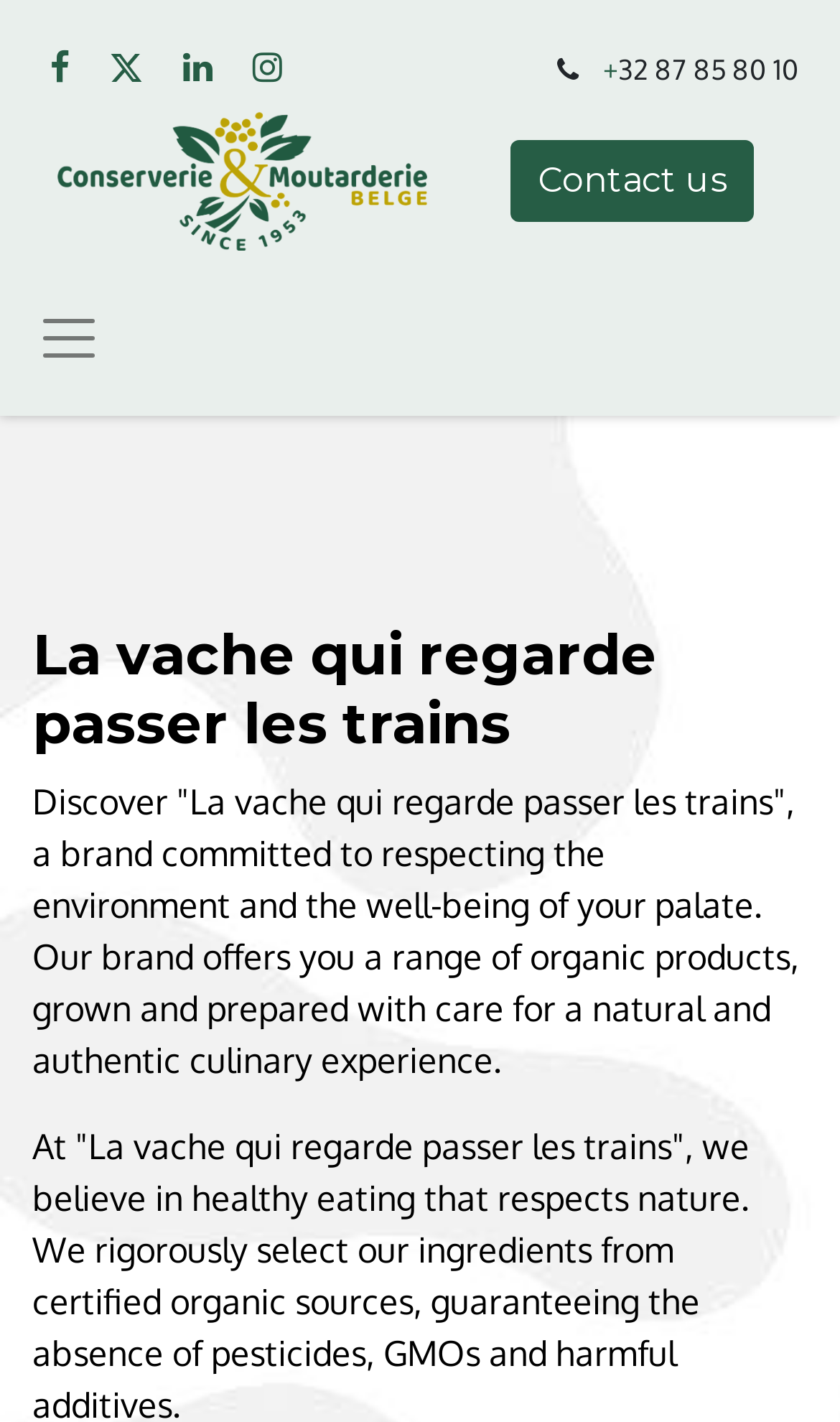Answer the question below using just one word or a short phrase: 
What is the range of products offered by the brand?

Organic products